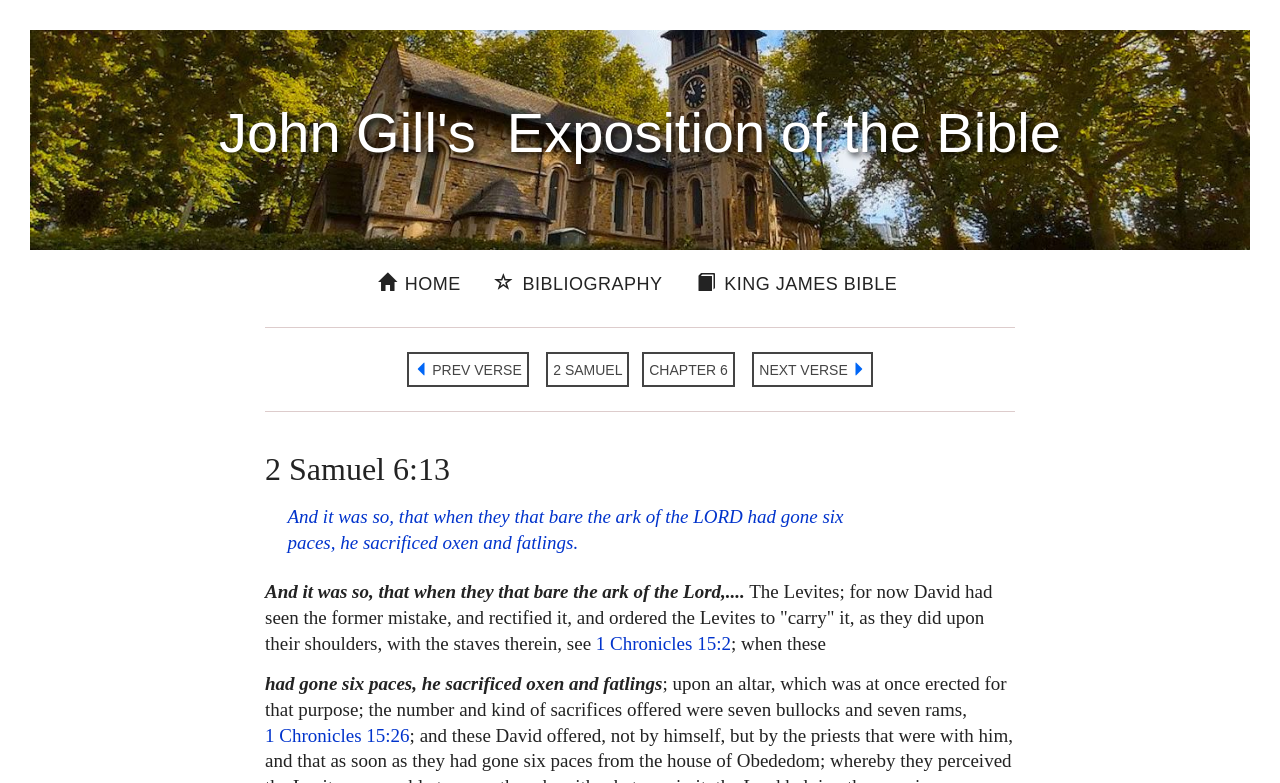How many paces did they go before sacrificing oxen and fatlings?
Answer the question with detailed information derived from the image.

The text states 'And it was so, that when they that bare the ark of the LORD had gone six paces, he sacrificed oxen and fatlings.' This indicates that they went six paces before making the sacrifice.